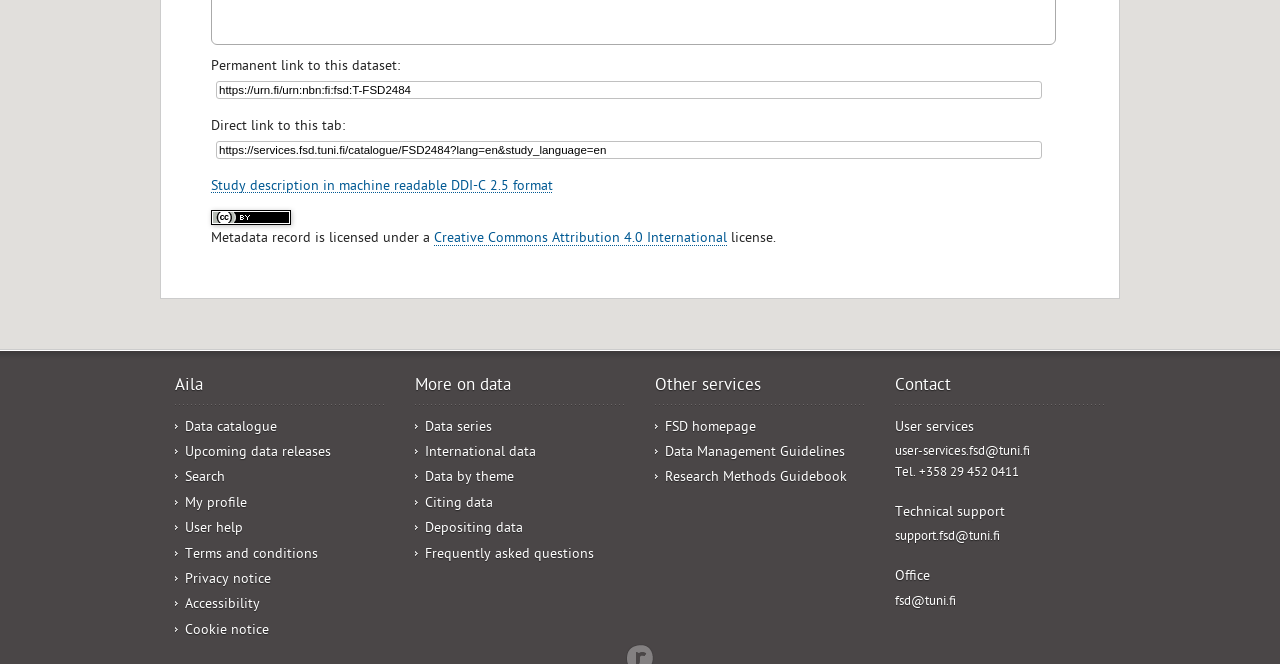What is the license of the metadata record?
Please elaborate on the answer to the question with detailed information.

I found the license of the metadata record by reading the static text 'Metadata record is licensed under a' and then looking at the link 'Creative Commons Attribution 4.0 International' that follows it.